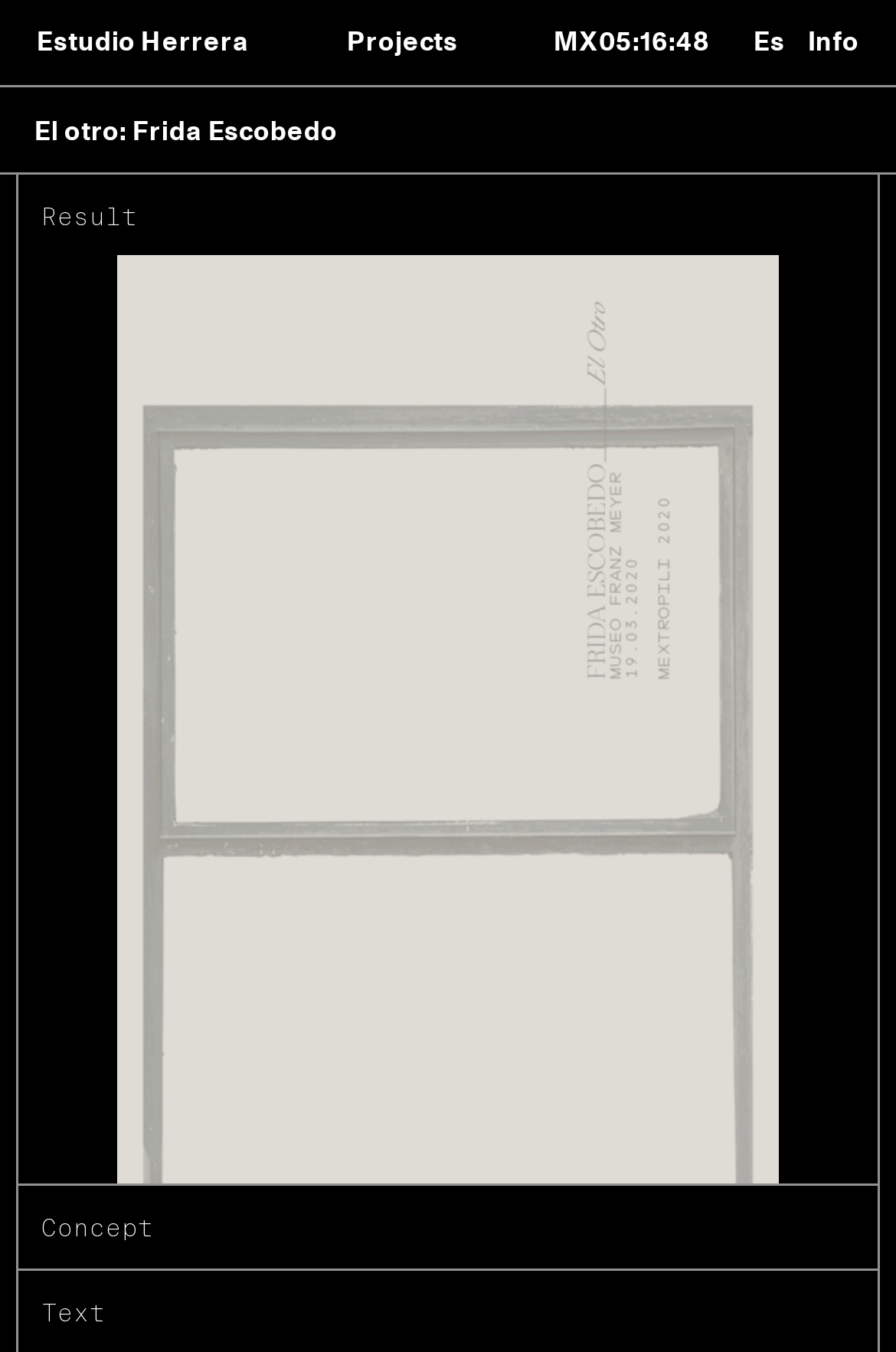Determine the bounding box coordinates for the UI element matching this description: "parent_node: (1/1) name="result"".

[0.021, 0.189, 0.5, 0.19]